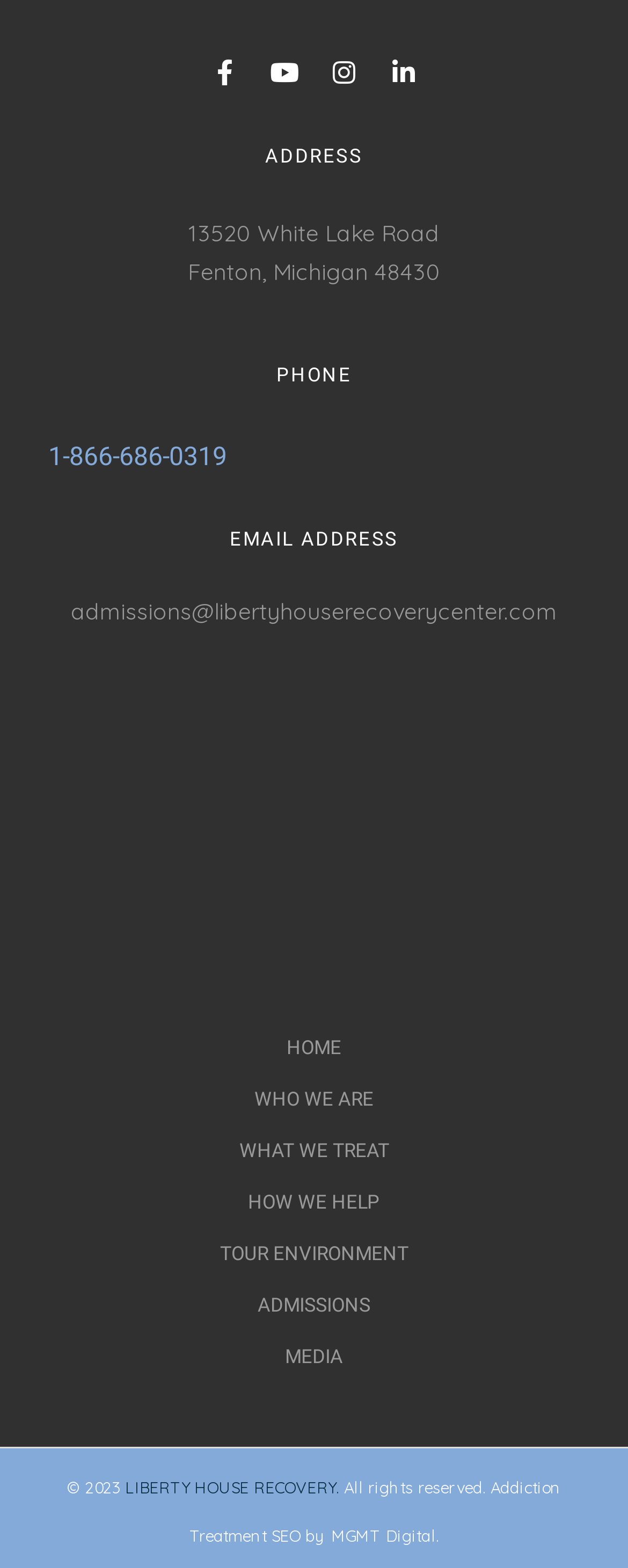Find the bounding box coordinates of the element's region that should be clicked in order to follow the given instruction: "Go to home page". The coordinates should consist of four float numbers between 0 and 1, i.e., [left, top, right, bottom].

[0.077, 0.662, 0.923, 0.675]